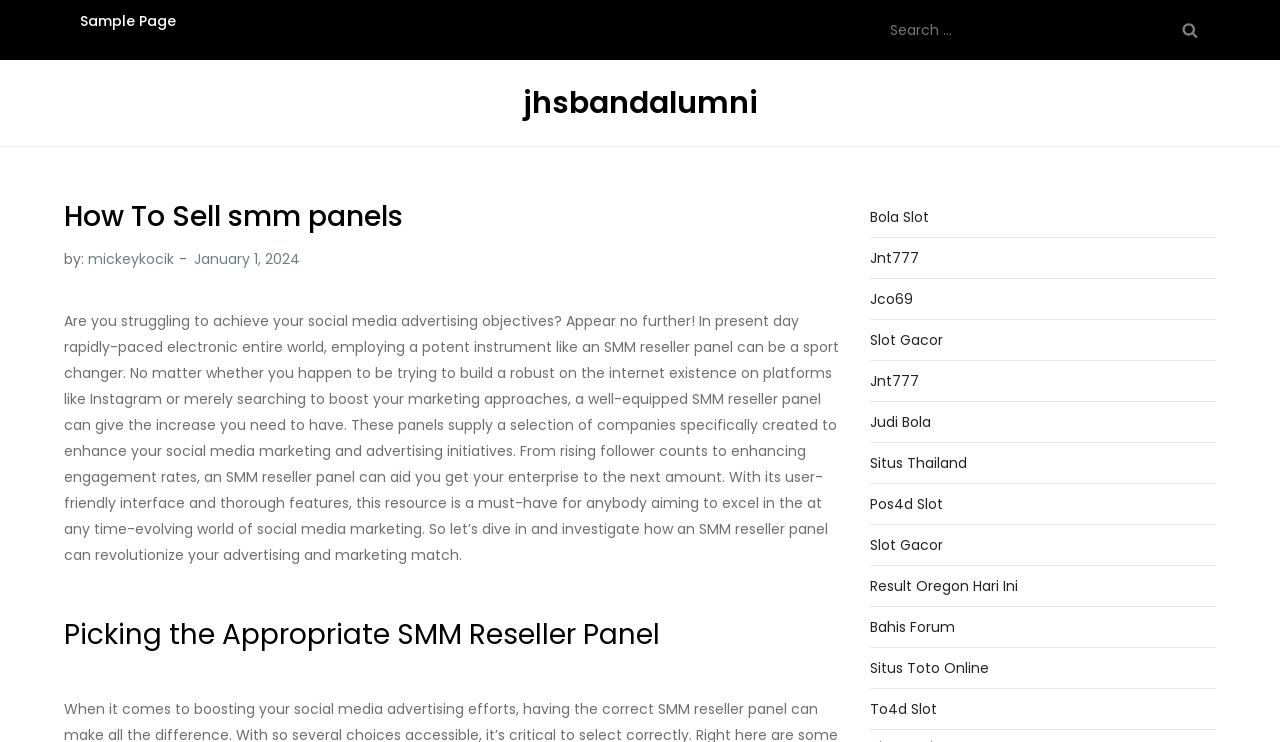Identify the bounding box coordinates for the element that needs to be clicked to fulfill this instruction: "Check the link to Bola Slot". Provide the coordinates in the format of four float numbers between 0 and 1: [left, top, right, bottom].

[0.68, 0.275, 0.726, 0.31]